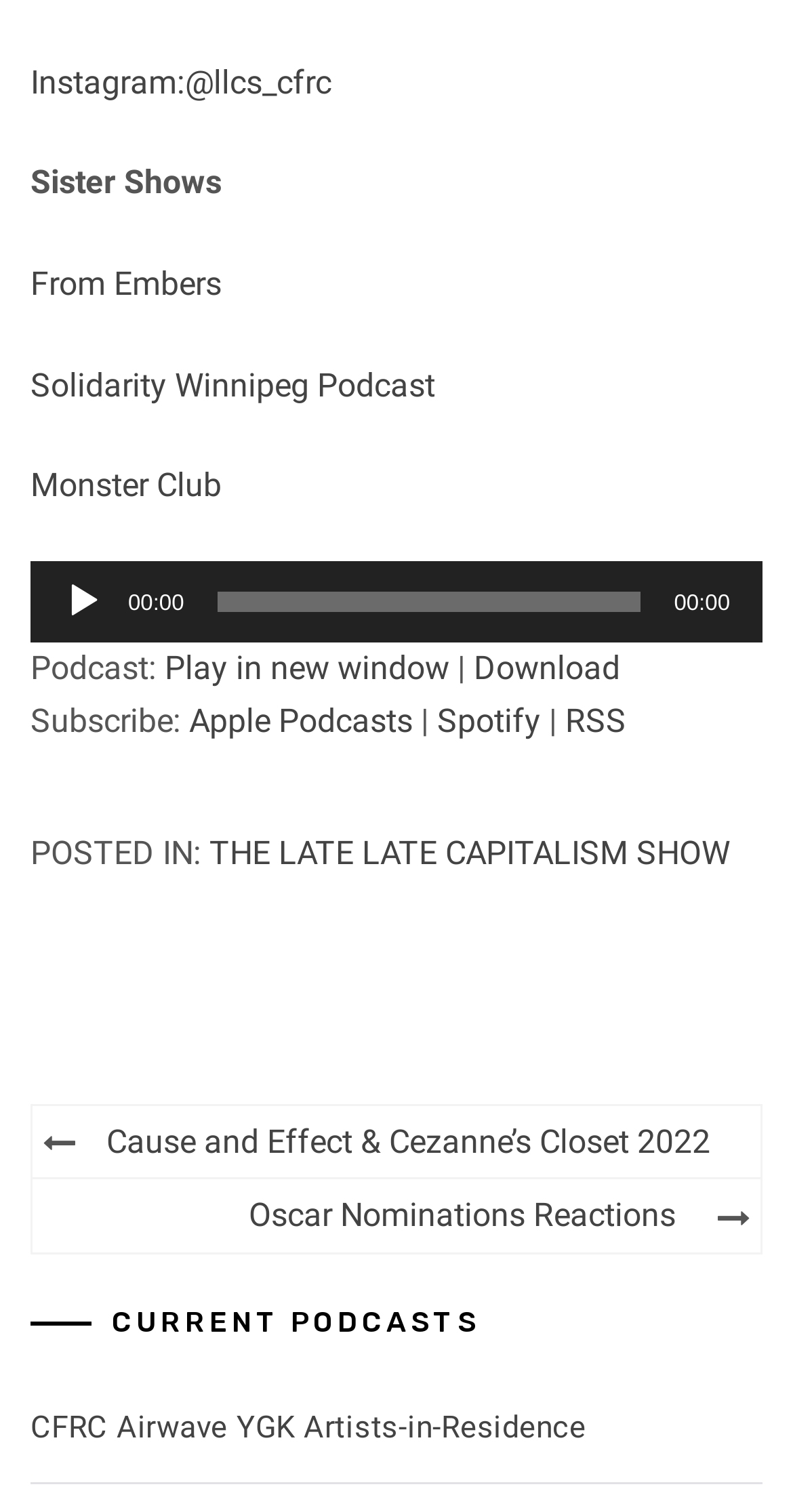Please identify the bounding box coordinates of the element on the webpage that should be clicked to follow this instruction: "Go to the next post". The bounding box coordinates should be given as four float numbers between 0 and 1, formatted as [left, top, right, bottom].

[0.095, 0.738, 0.946, 0.772]